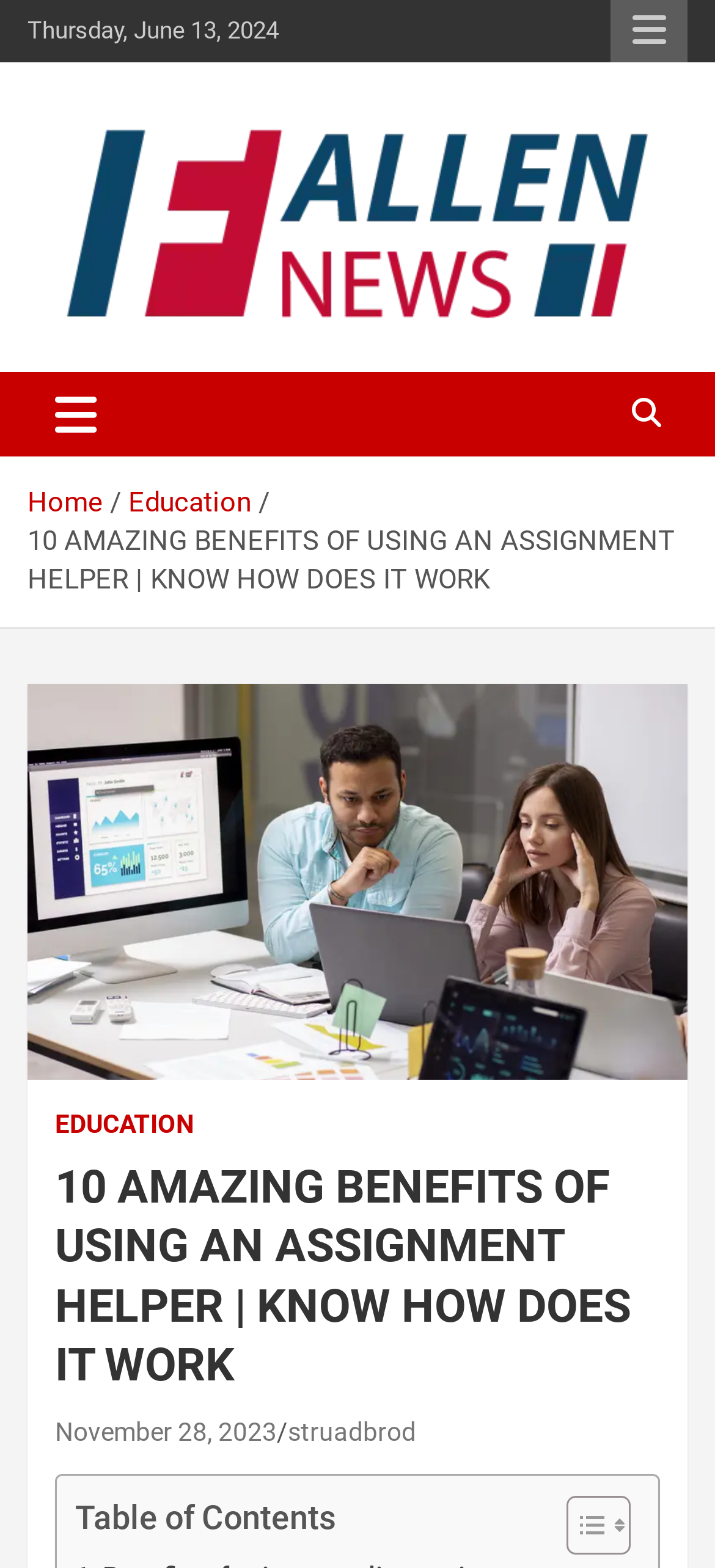Given the webpage screenshot, identify the bounding box of the UI element that matches this description: "Responsive Menu".

[0.854, 0.0, 0.962, 0.04]